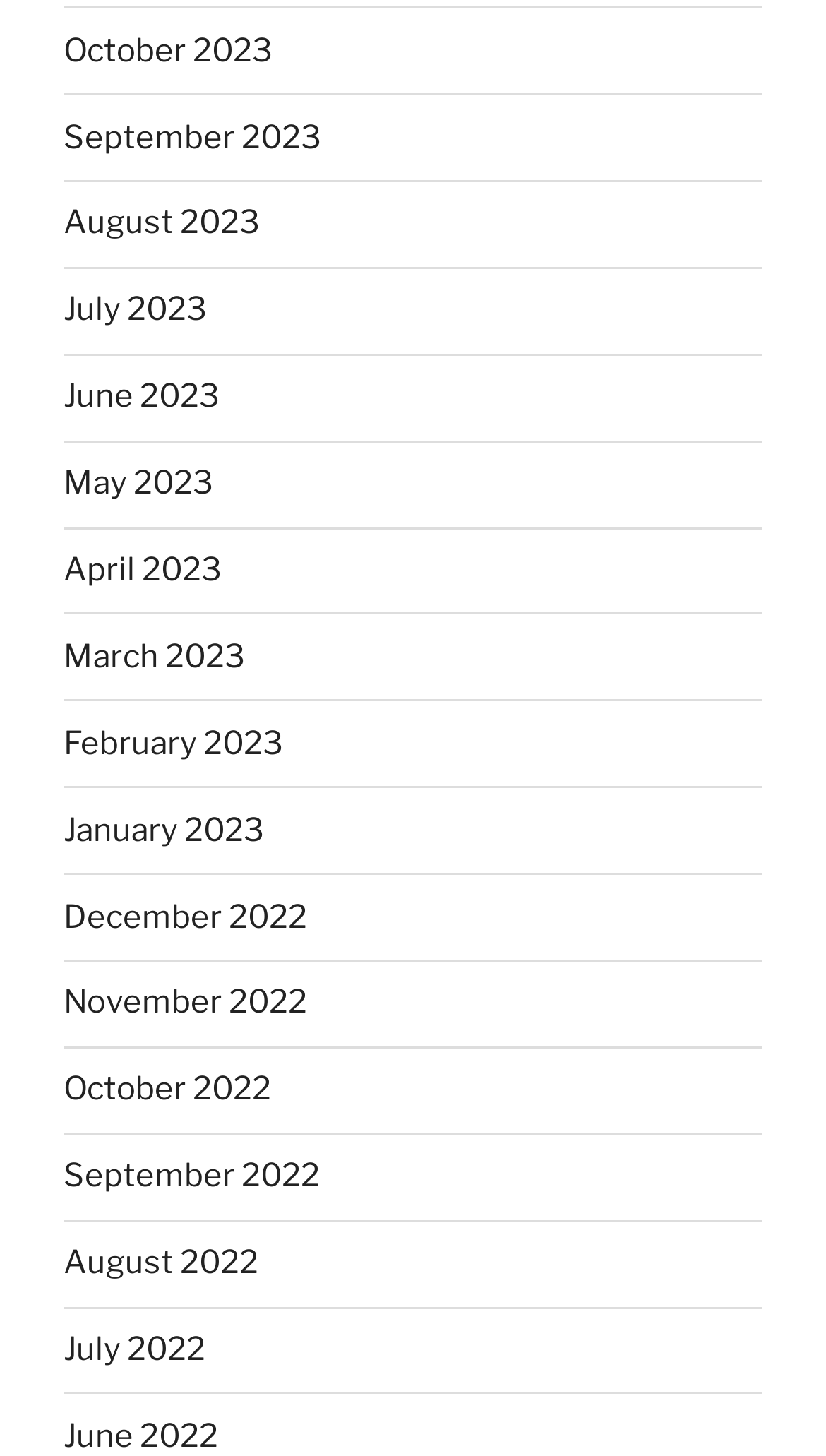Provide a single word or phrase answer to the question: 
How many months are listed?

17